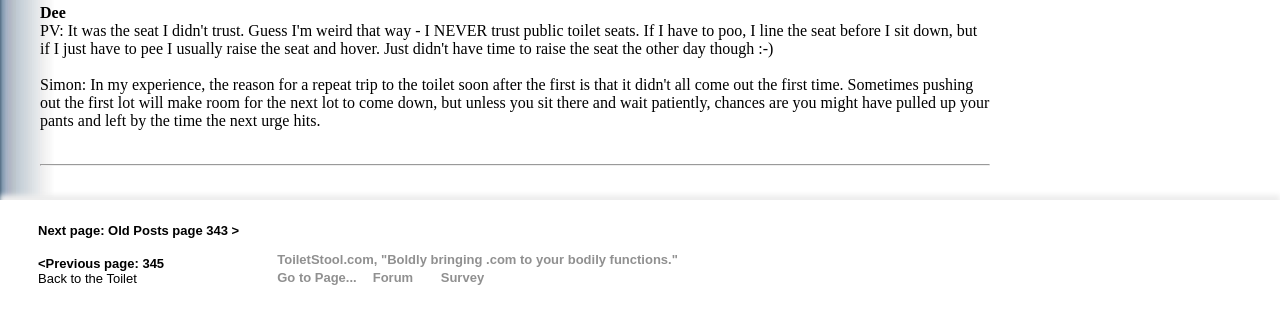What is the slogan of the website?
Look at the image and construct a detailed response to the question.

The slogan of the website can be found in the LayoutTableCell element with the text 'ToiletStool.com, "Boldly bringing.com to your bodily functions."'. This text is a link and is located in the top-right section of the webpage.